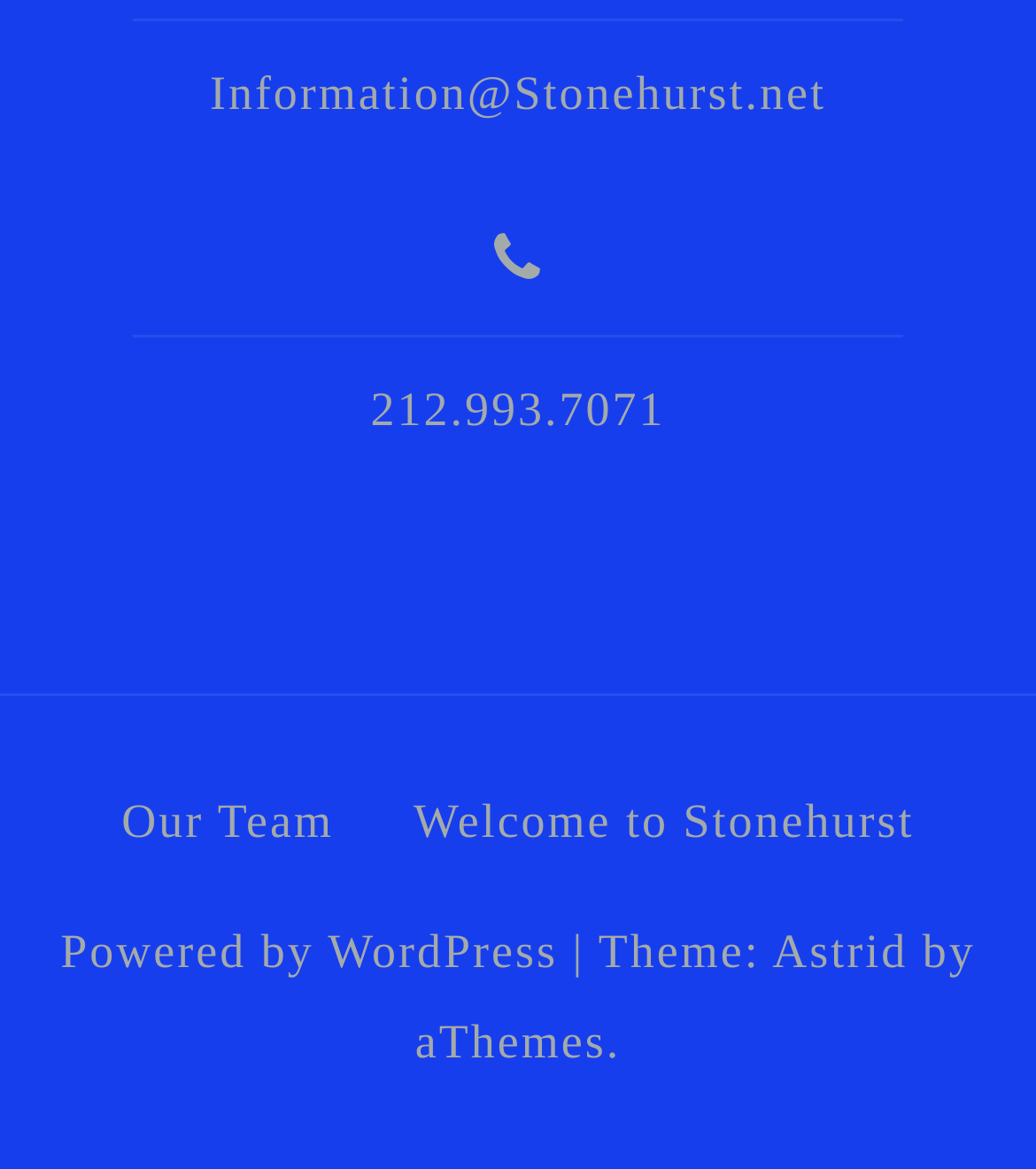Extract the bounding box coordinates for the UI element described by the text: "Information@Stonehurst.net". The coordinates should be in the form of [left, top, right, bottom] with values between 0 and 1.

[0.202, 0.056, 0.797, 0.101]